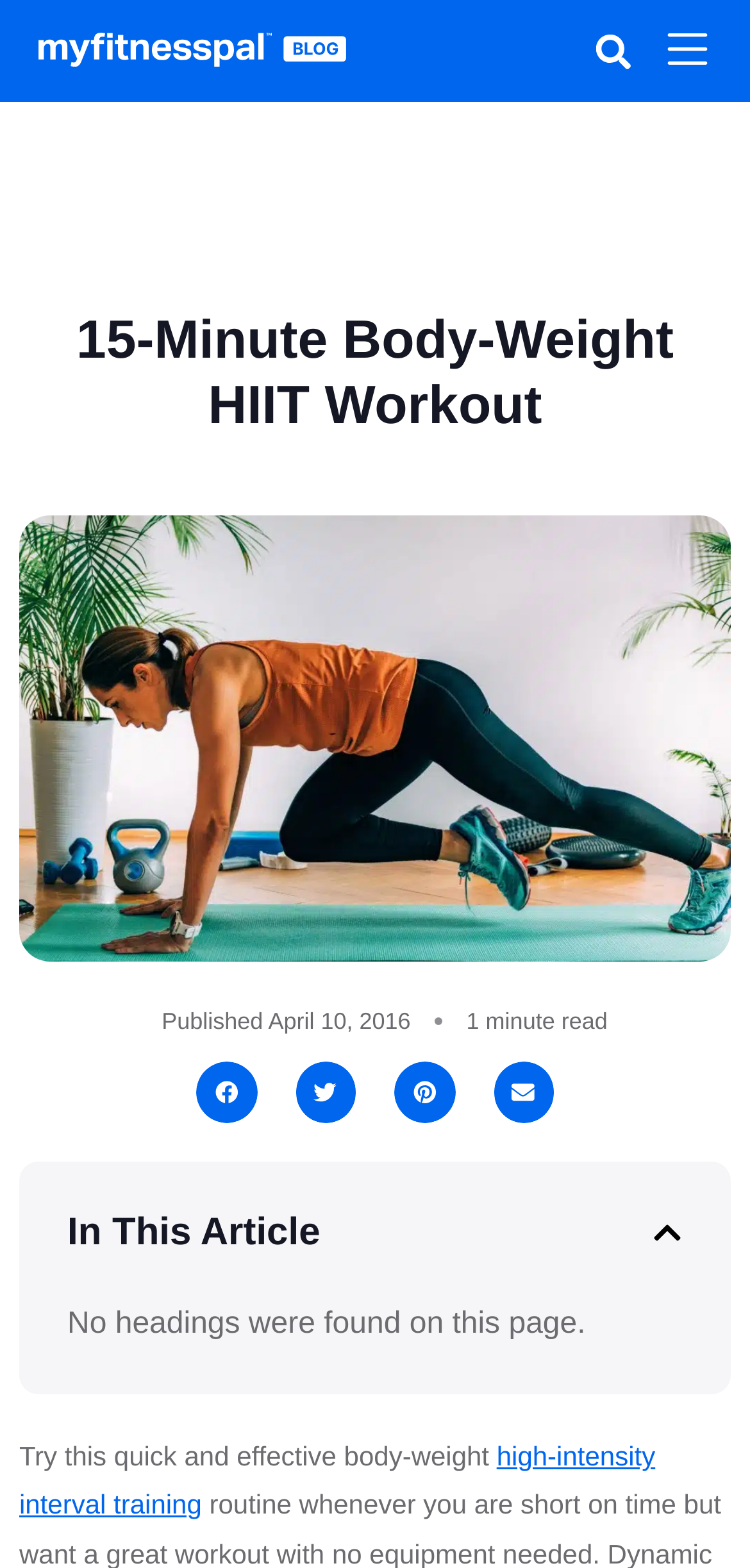Use a single word or phrase to answer the question:
What type of training is mentioned in the article?

High-Intensity Interval Training